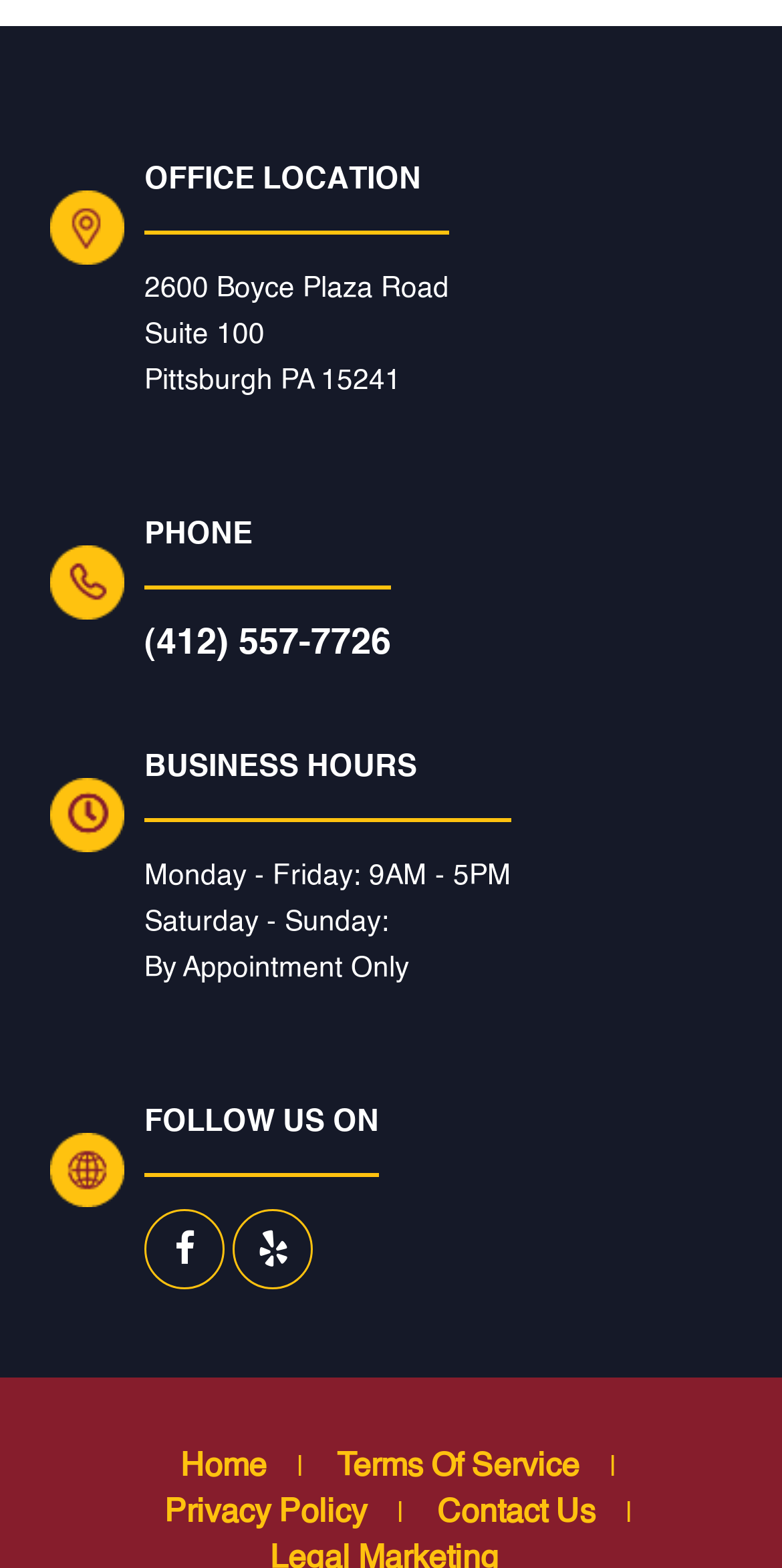What is the office location?
Give a single word or phrase as your answer by examining the image.

2600 Boyce Plaza Road